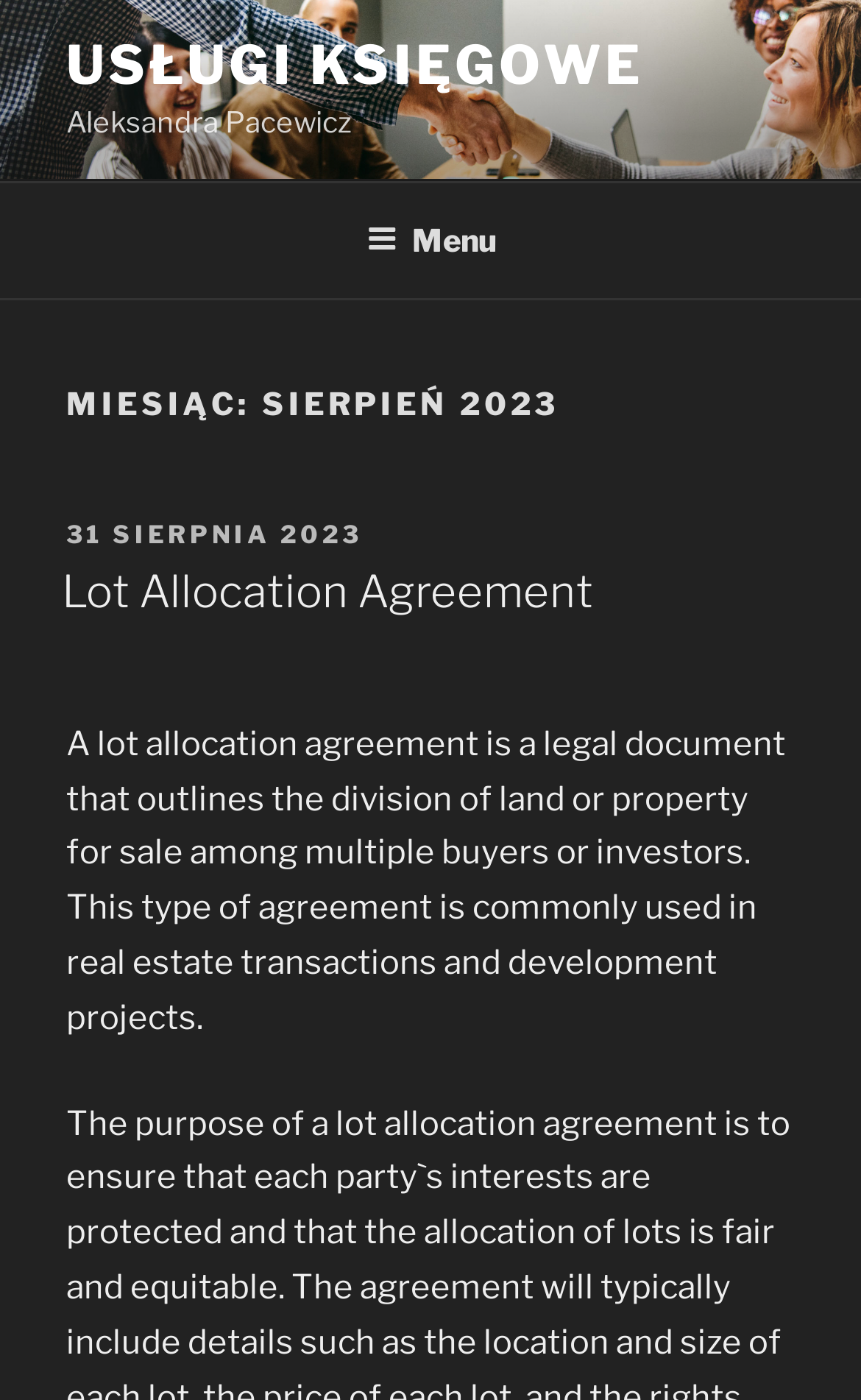Identify the bounding box for the given UI element using the description provided. Coordinates should be in the format (top-left x, top-left y, bottom-right x, bottom-right y) and must be between 0 and 1. Here is the description: Lot Allocation Agreement

[0.072, 0.404, 0.69, 0.442]